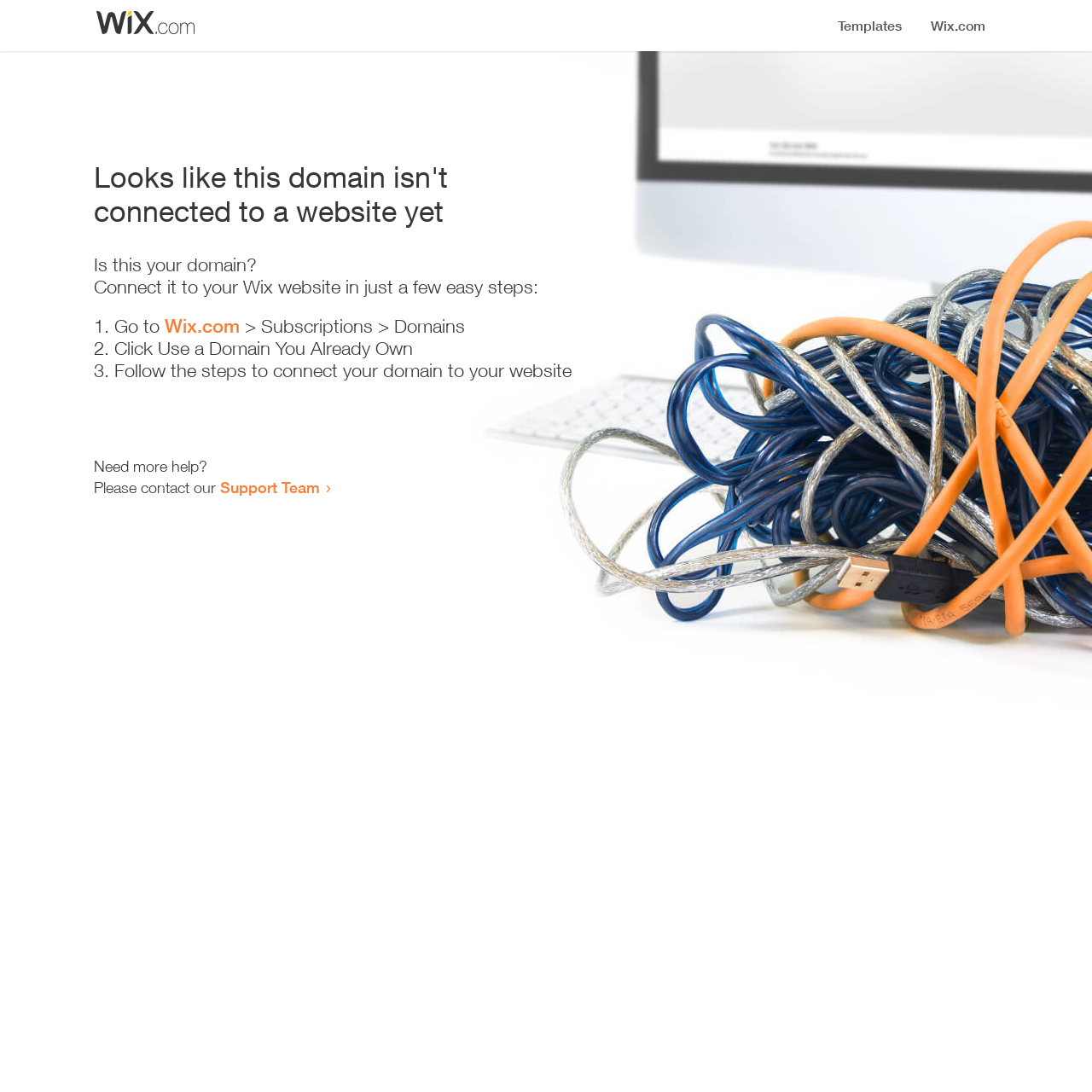Using the details from the image, please elaborate on the following question: What is the current status of the domain?

Based on the heading 'Looks like this domain isn't connected to a website yet', it is clear that the domain is not currently connected to a website.